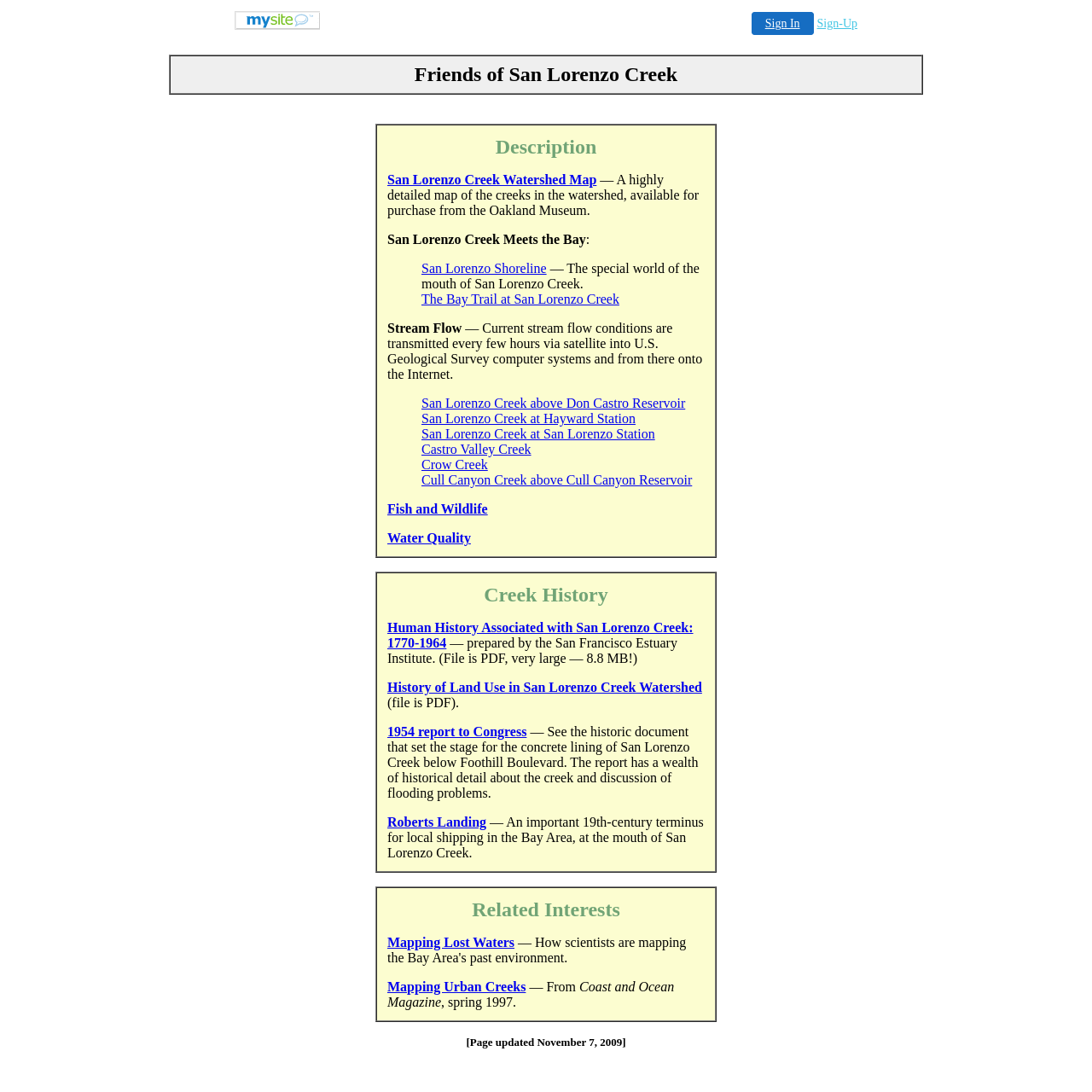Locate the bounding box coordinates of the region to be clicked to comply with the following instruction: "Click on Sign In". The coordinates must be four float numbers between 0 and 1, in the form [left, top, right, bottom].

[0.688, 0.011, 0.745, 0.032]